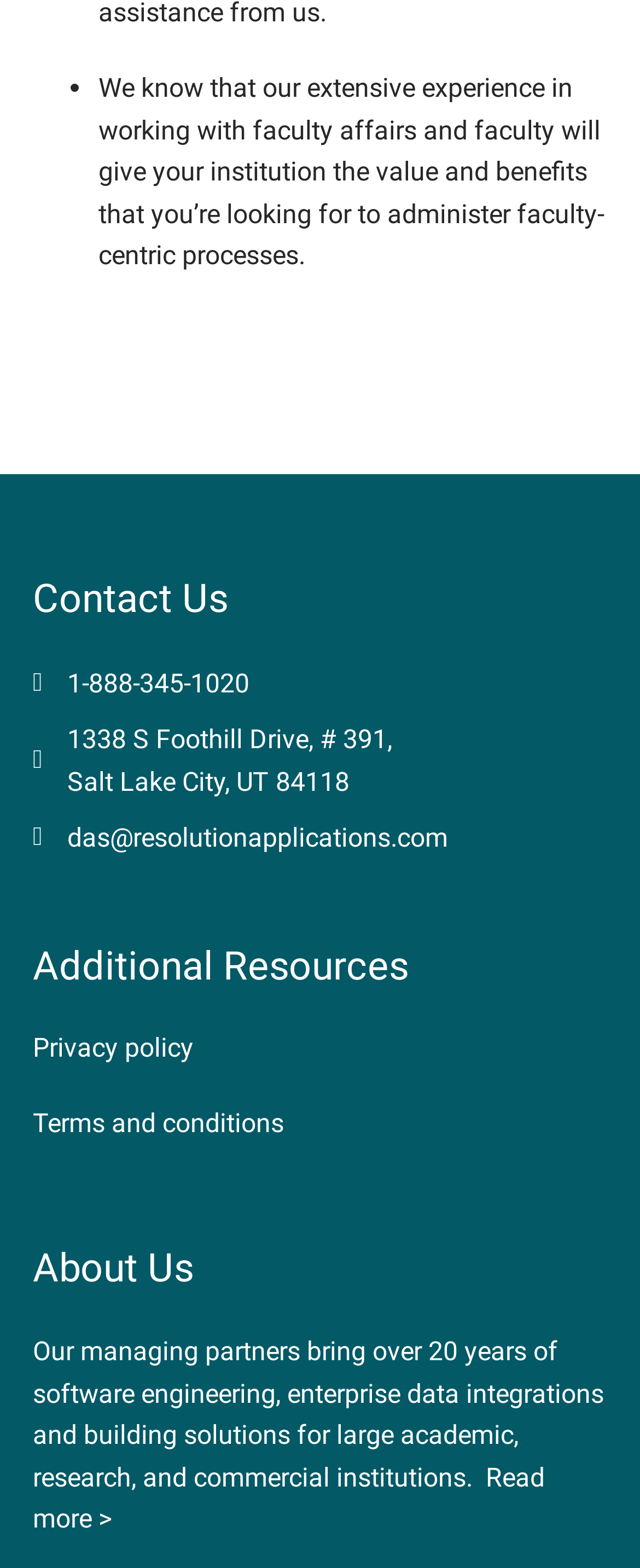What can you do at the bottom of the page?
Carefully analyze the image and provide a detailed answer to the question.

I found the option to read more about the institution by looking at the bottom of the page, where I saw a link with the text 'Read more' under the 'About Us' section.